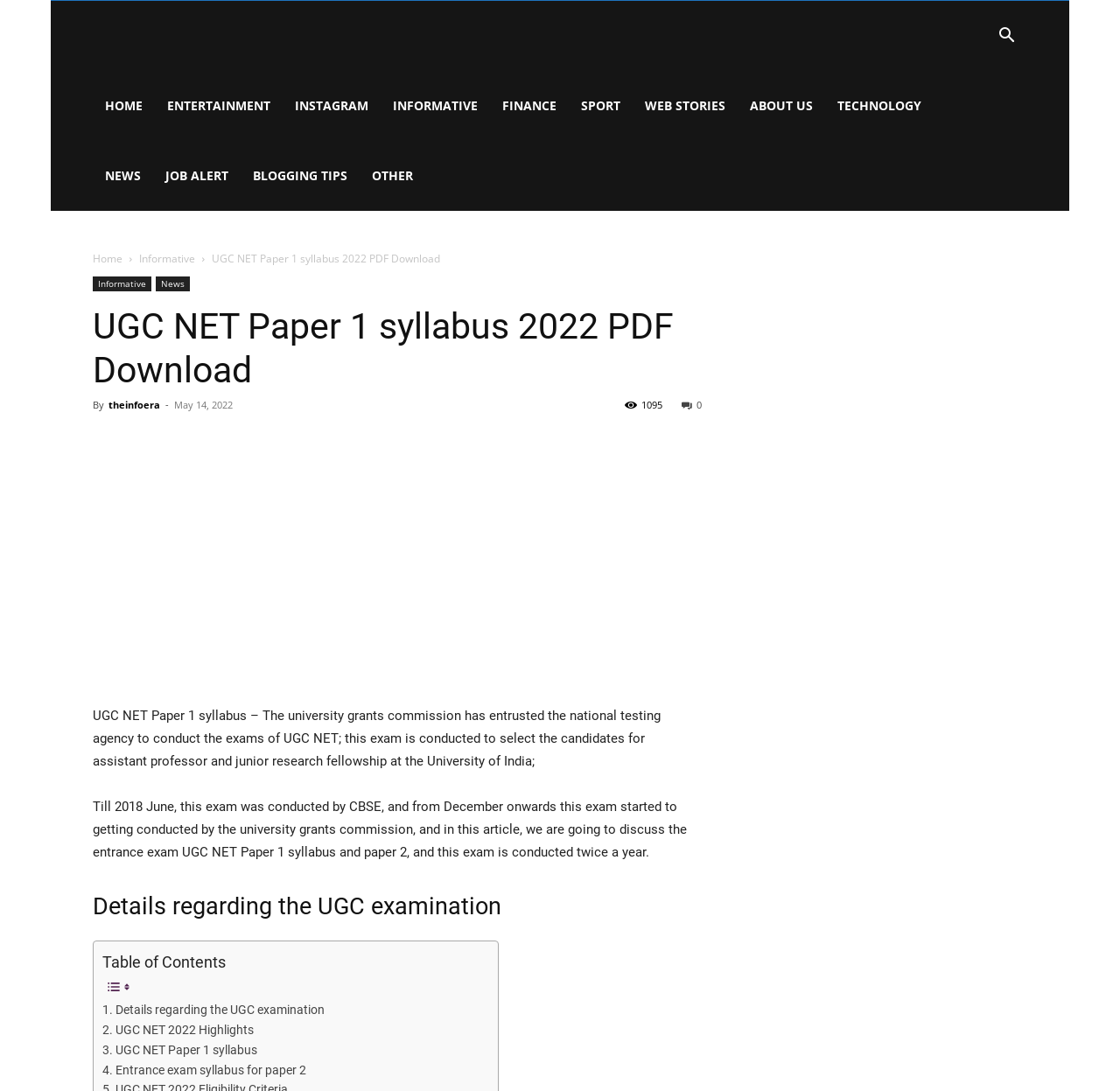Could you please study the image and provide a detailed answer to the question:
What is the name of the article's author?

The webpage credits the article to 'theinfoera', which is mentioned as the author of the article.